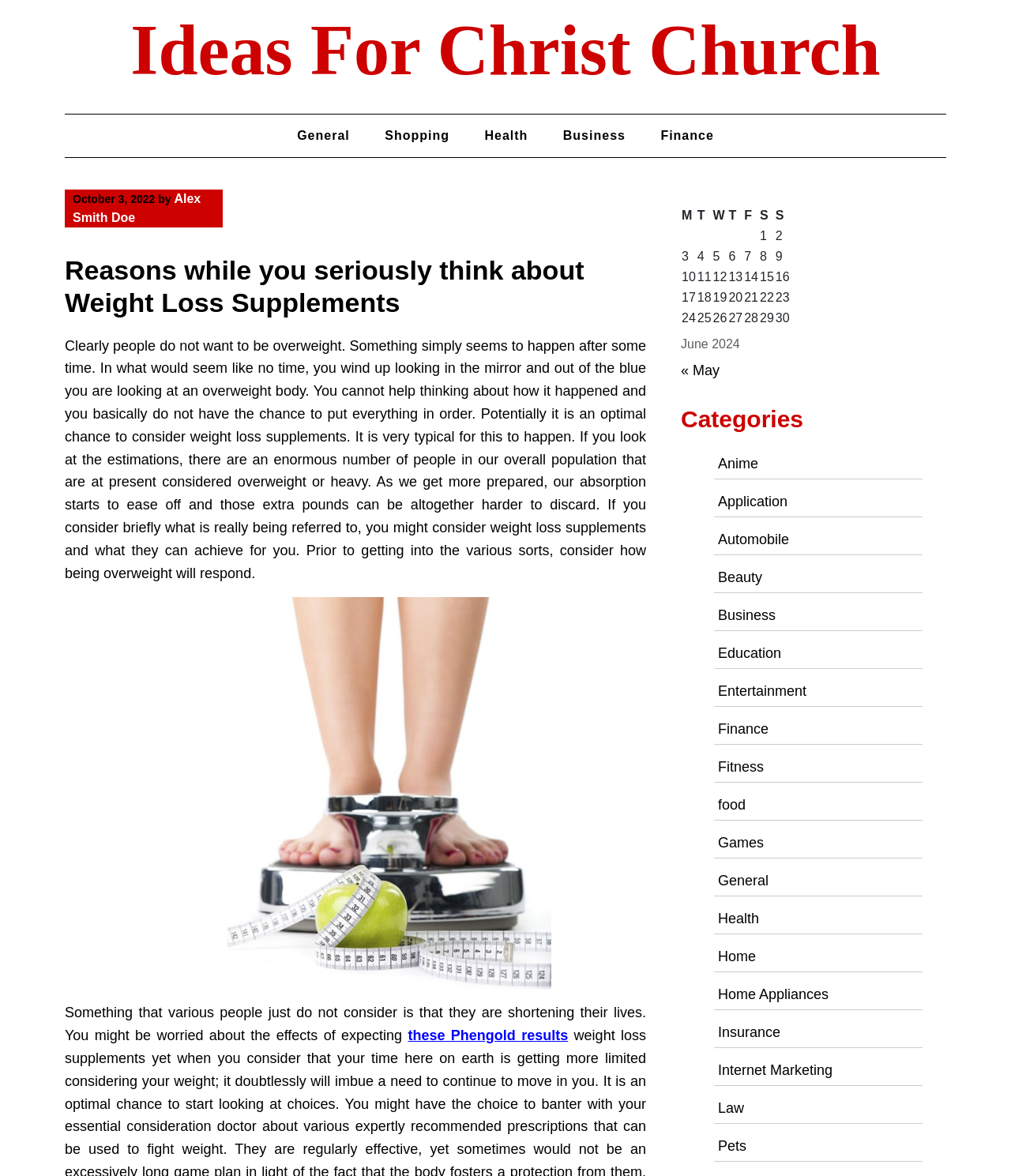Using the given element description, provide the bounding box coordinates (top-left x, top-left y, bottom-right x, bottom-right y) for the corresponding UI element in the screenshot: Health

[0.71, 0.774, 0.751, 0.788]